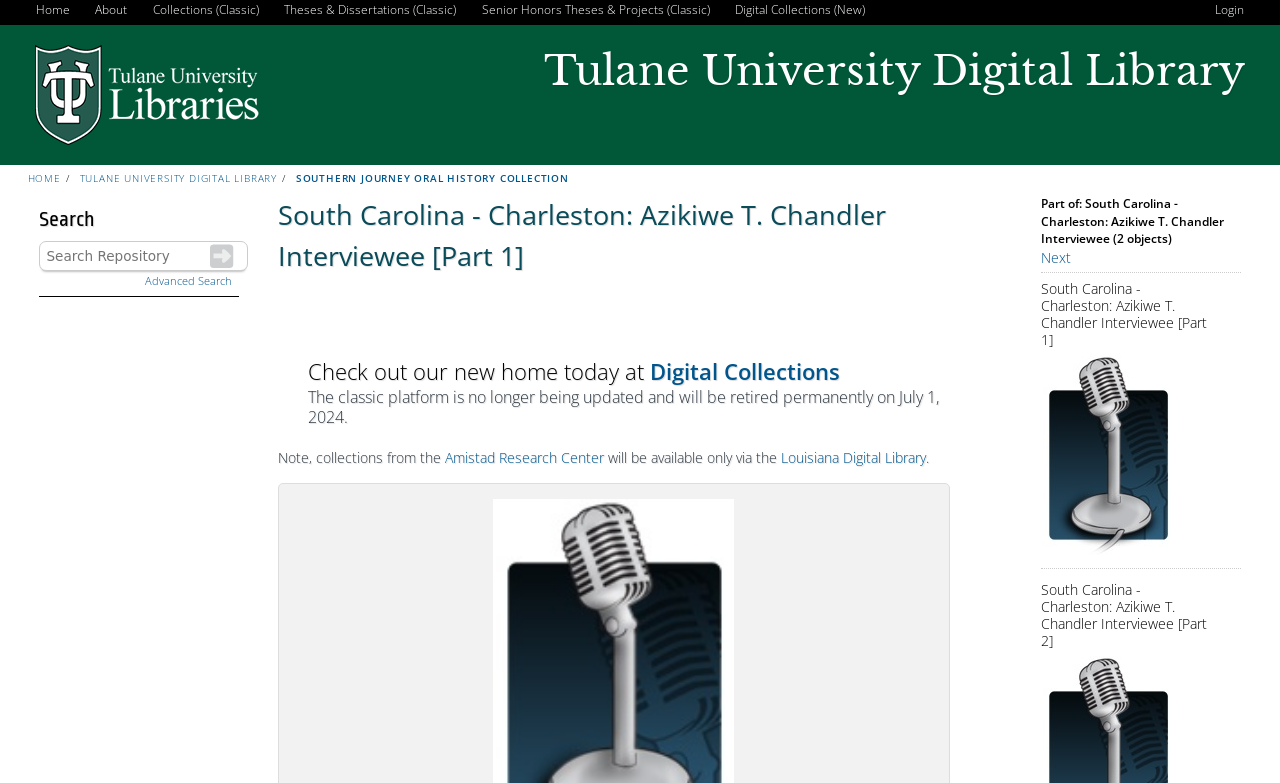Determine the bounding box coordinates for the area that needs to be clicked to fulfill this task: "View next part". The coordinates must be given as four float numbers between 0 and 1, i.e., [left, top, right, bottom].

[0.813, 0.317, 0.837, 0.341]